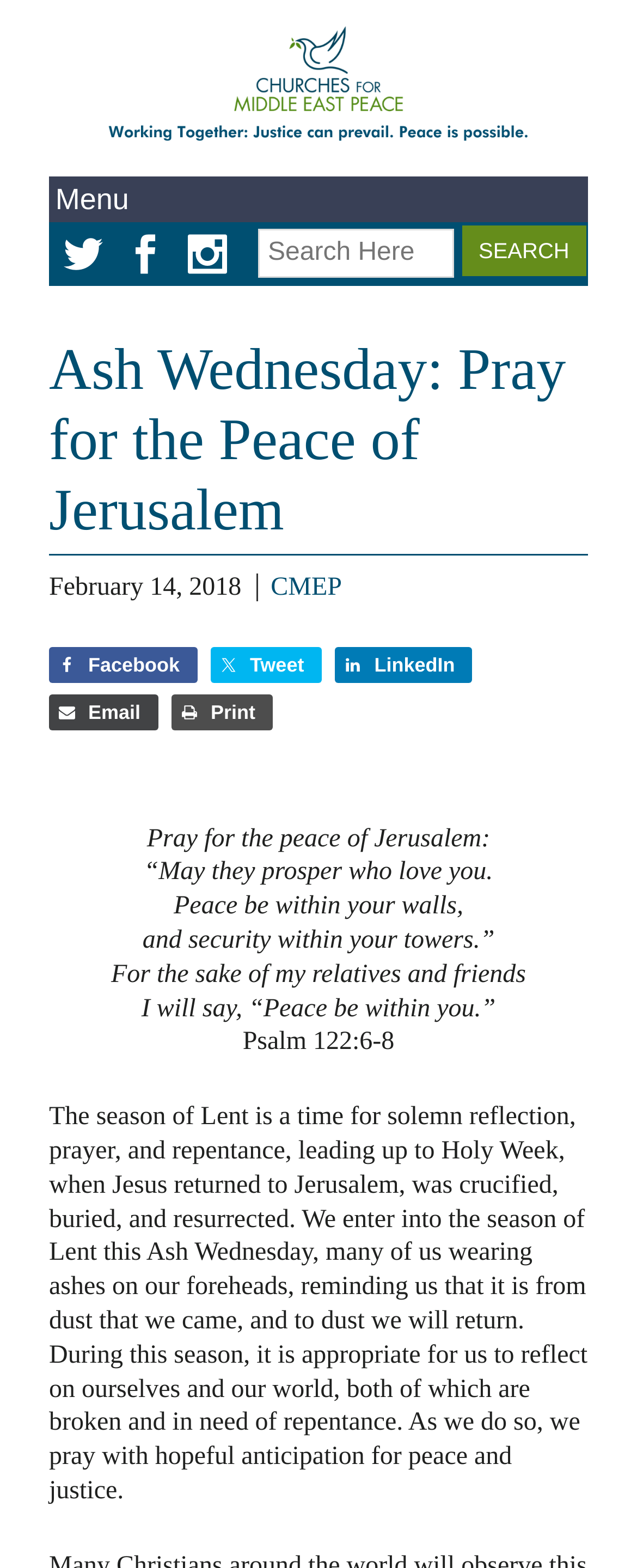Use a single word or phrase to answer this question: 
What is the Bible verse mentioned in the article?

Psalm 122:6-8